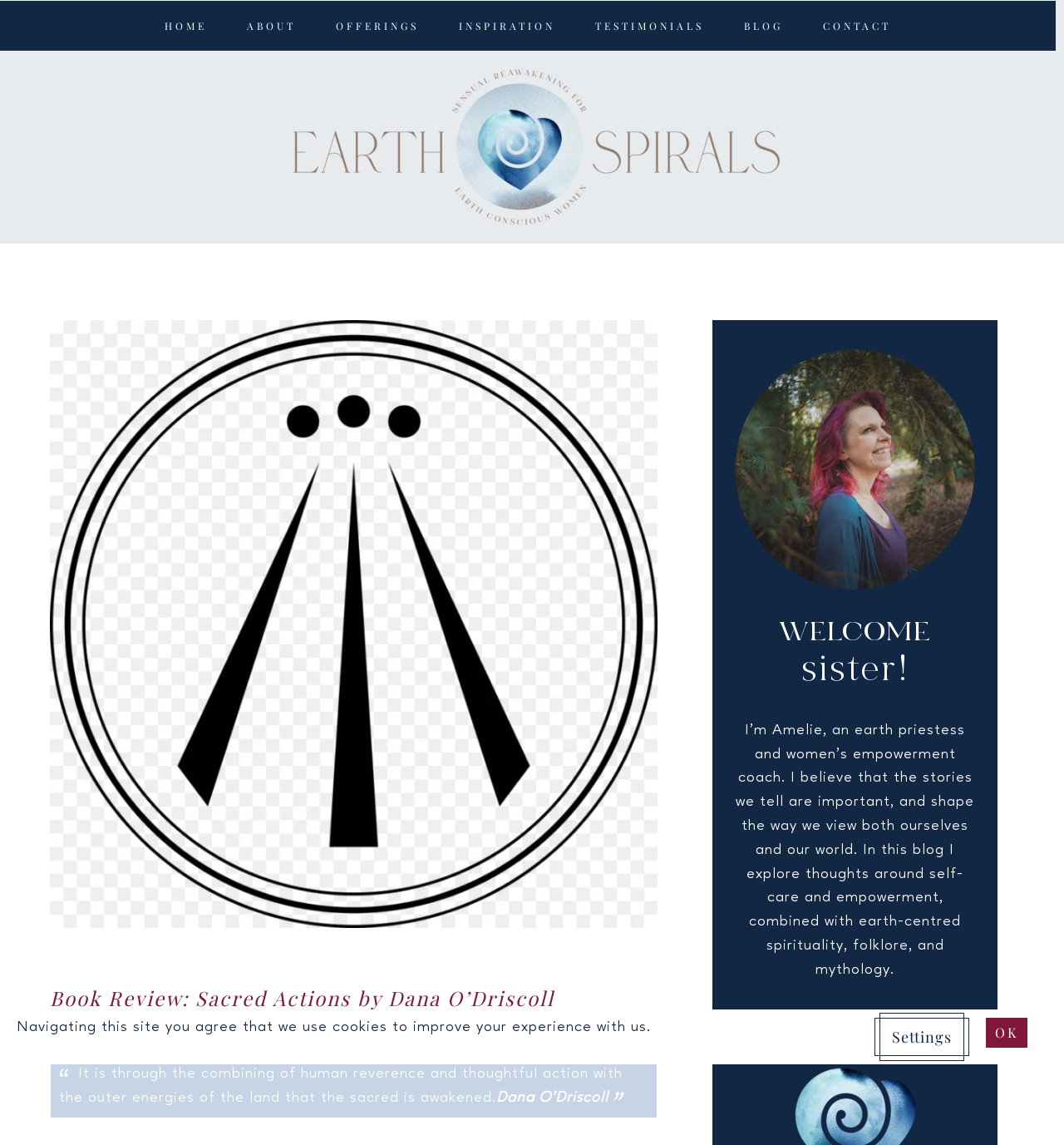Can you find and generate the webpage's heading?

Book Review: Sacred Actions by Dana O’Driscoll